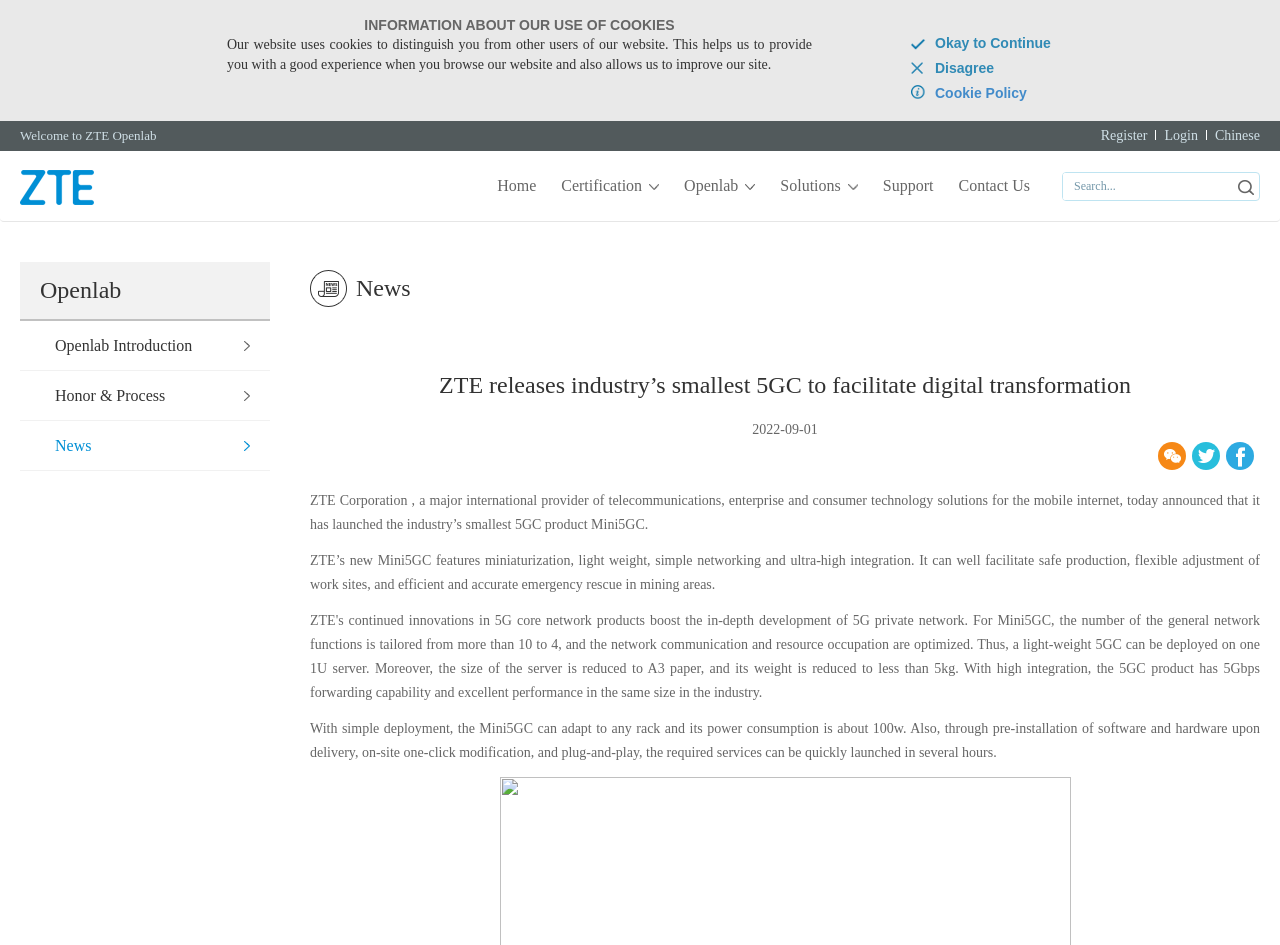What is the benefit of the Mini5GC in mining areas?
Using the image, answer in one word or phrase.

safe production and efficient rescue